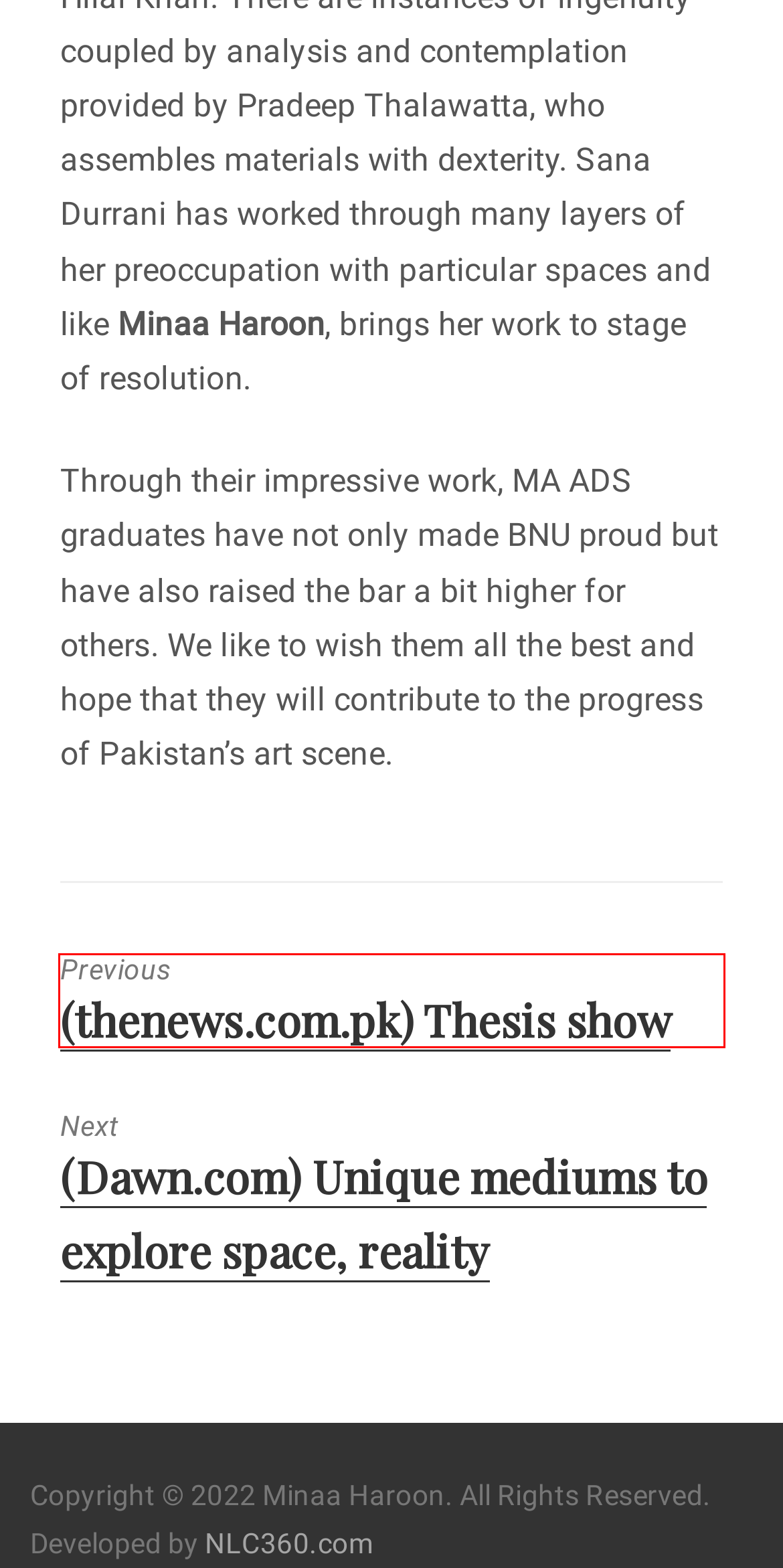Examine the screenshot of the webpage, noting the red bounding box around a UI element. Pick the webpage description that best matches the new page after the element in the red bounding box is clicked. Here are the candidates:
A. Artworks – Minaa Haroon
B. News and Updates – Minaa Haroon
C. No Limit Creativity
D. Minaa Haroon
E. Curatorial Projects – Minaa Haroon
F. Bio – Minaa Haroon
G. (Dawn.com) Unique mediums to explore space, reality – Minaa Haroon
H. (thenews.com.pk) Thesis show – Minaa Haroon

H